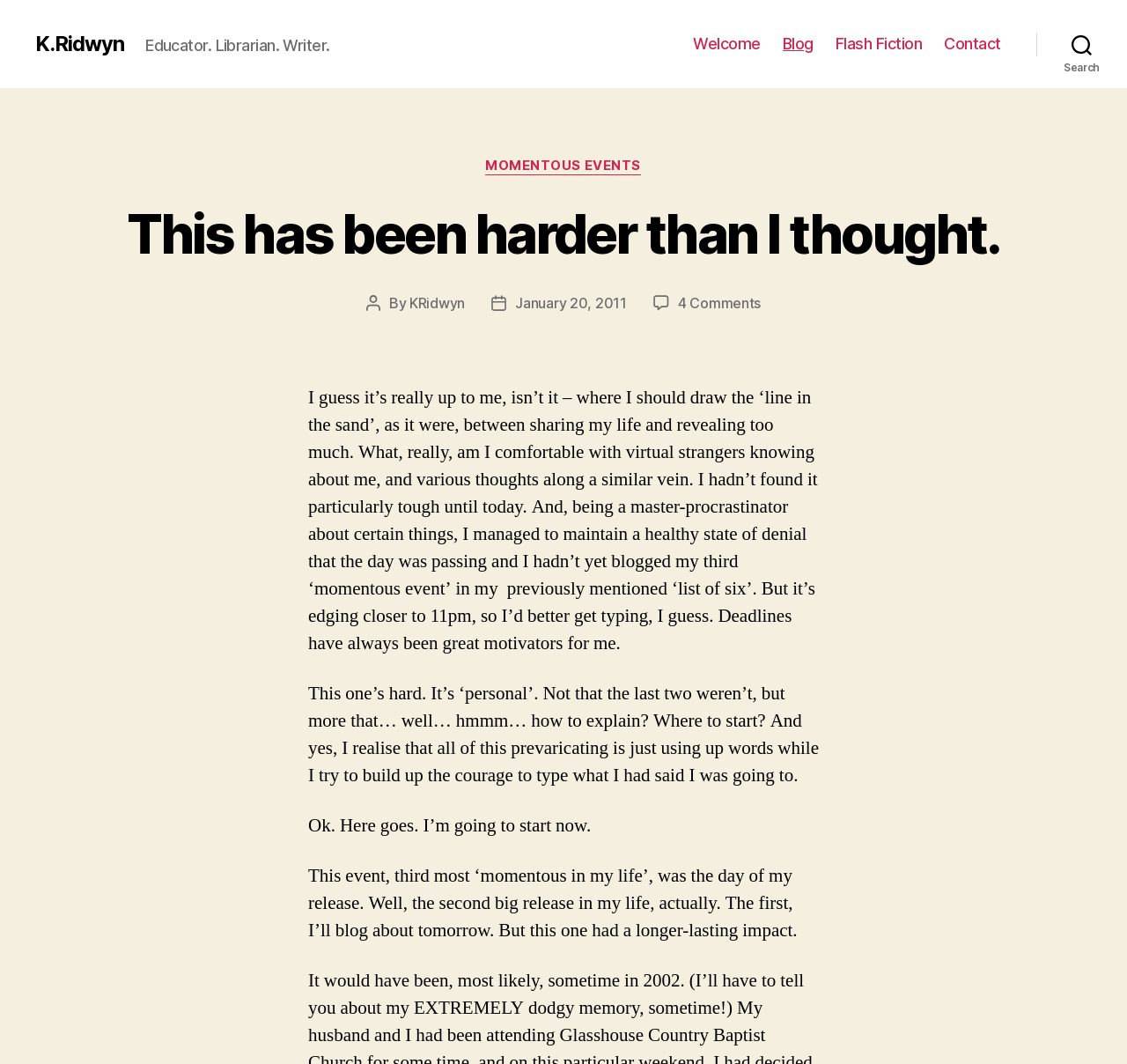Determine the bounding box coordinates of the clickable region to carry out the instruction: "Click on the 'This has been harder than I thought.' link".

[0.191, 0.188, 0.809, 0.312]